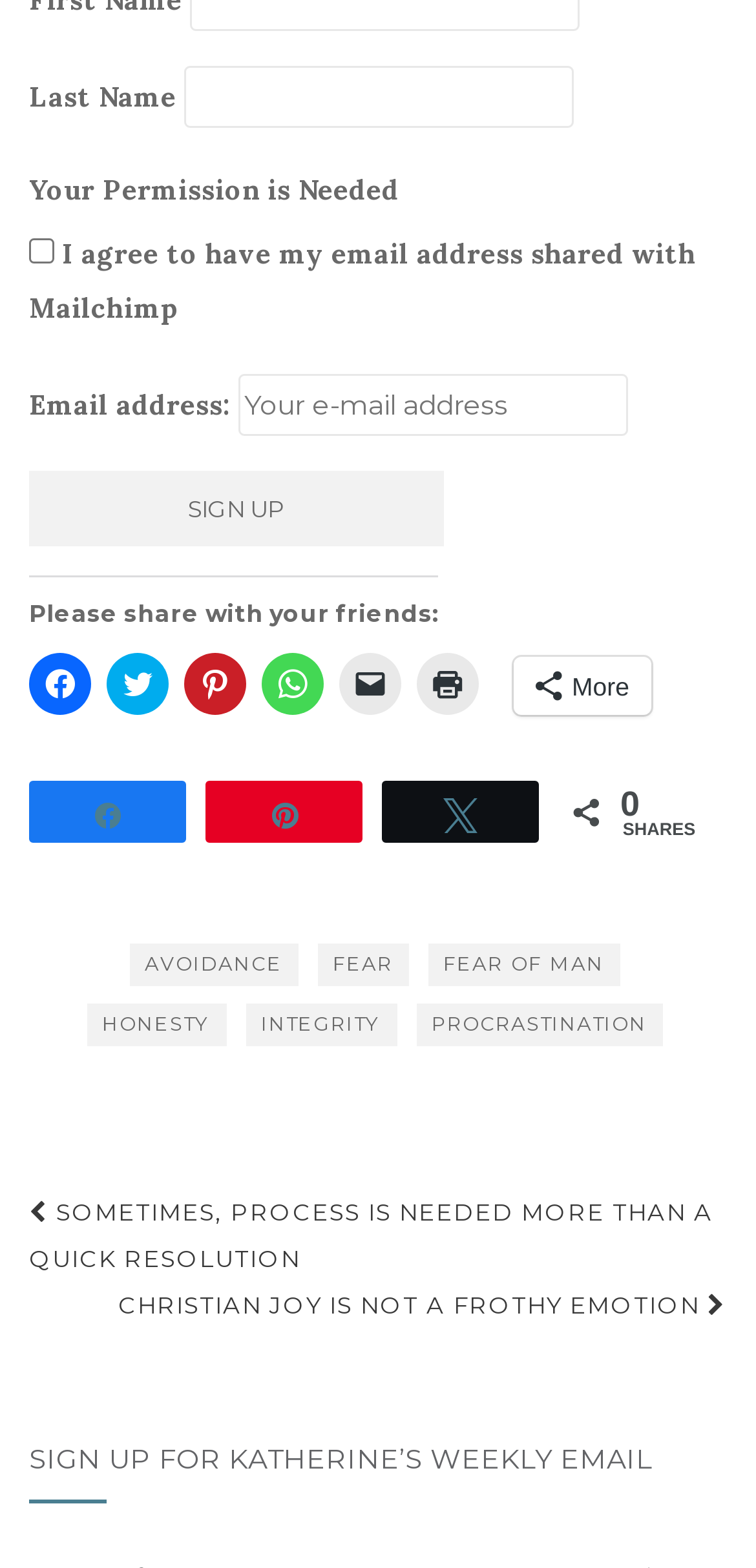Specify the bounding box coordinates for the region that must be clicked to perform the given instruction: "Share on Facebook".

[0.038, 0.416, 0.121, 0.456]